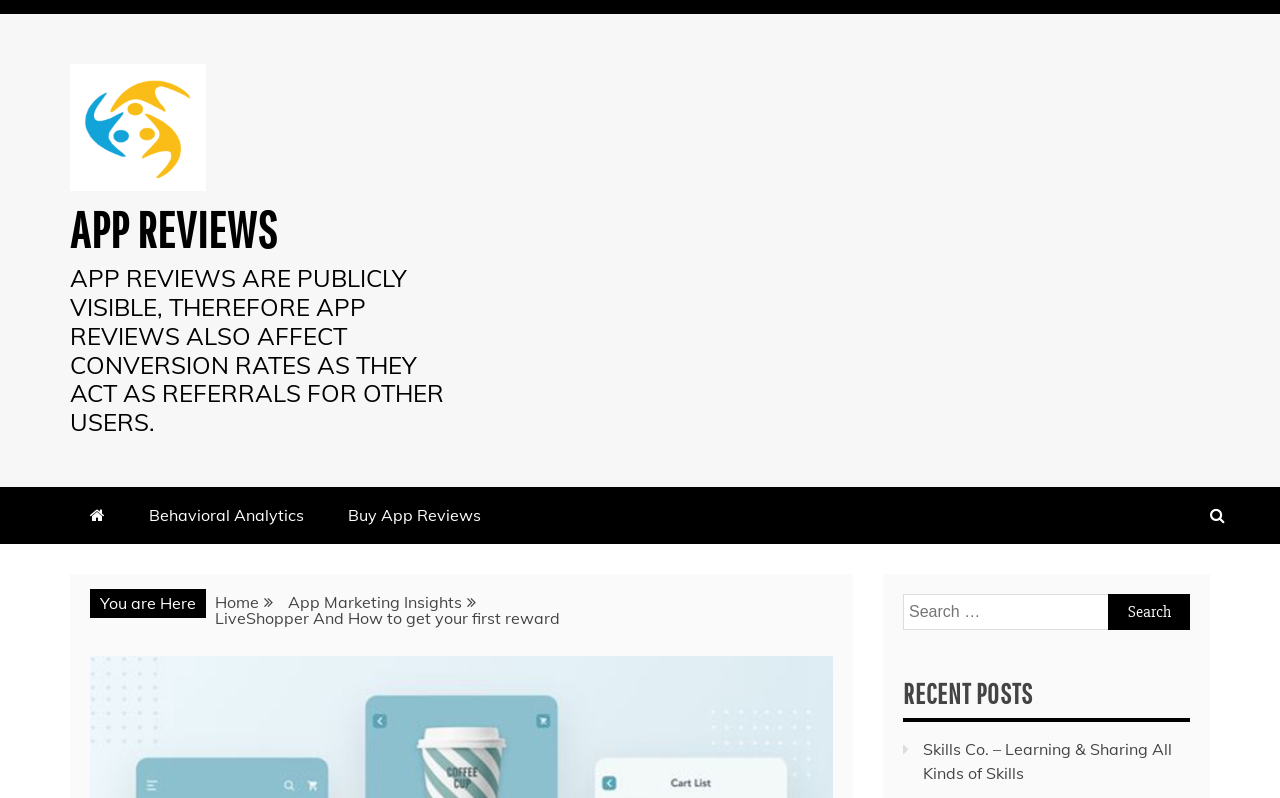Specify the bounding box coordinates of the element's area that should be clicked to execute the given instruction: "Click on App Reviews". The coordinates should be four float numbers between 0 and 1, i.e., [left, top, right, bottom].

[0.055, 0.08, 0.161, 0.25]